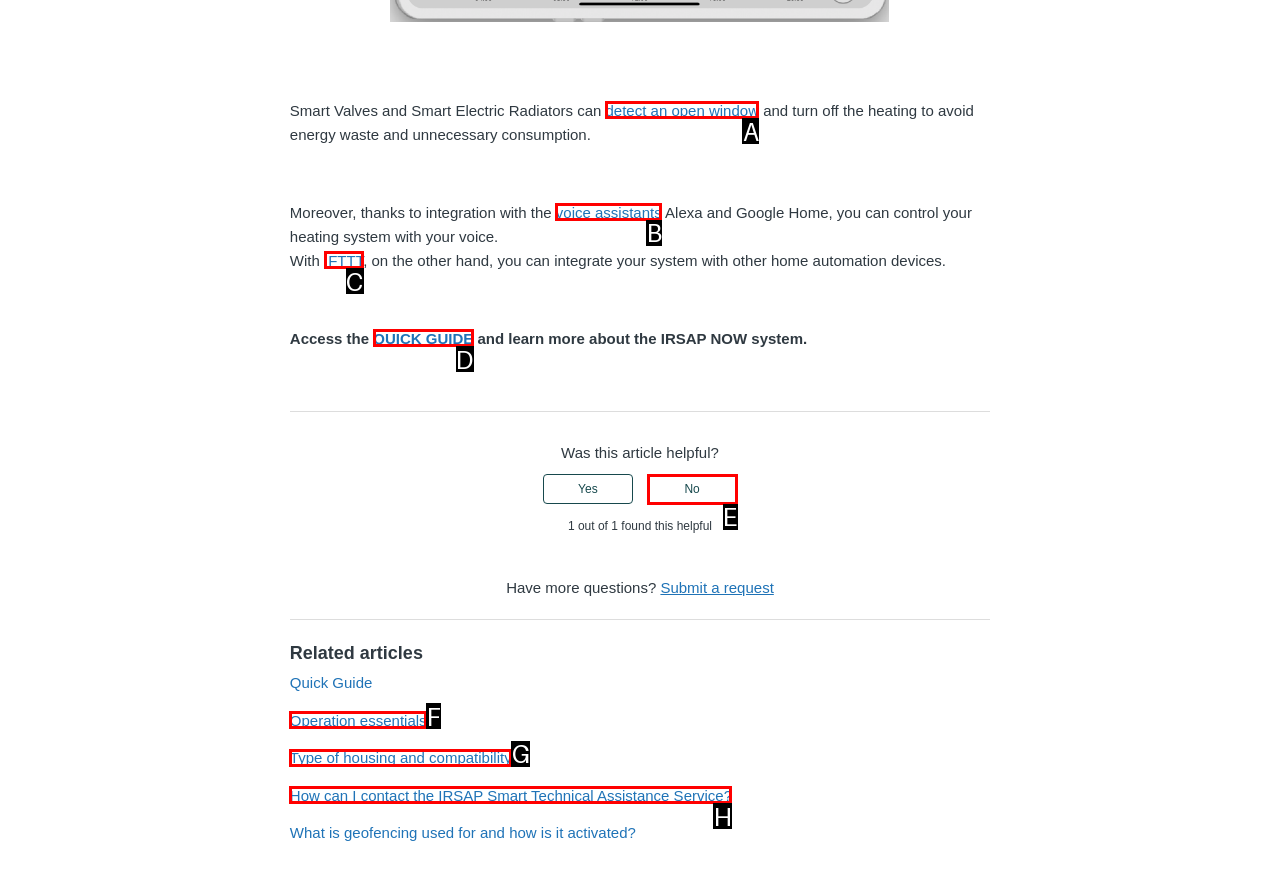Determine the letter of the UI element I should click on to complete the task: Click the link to learn more about voice assistants from the provided choices in the screenshot.

B